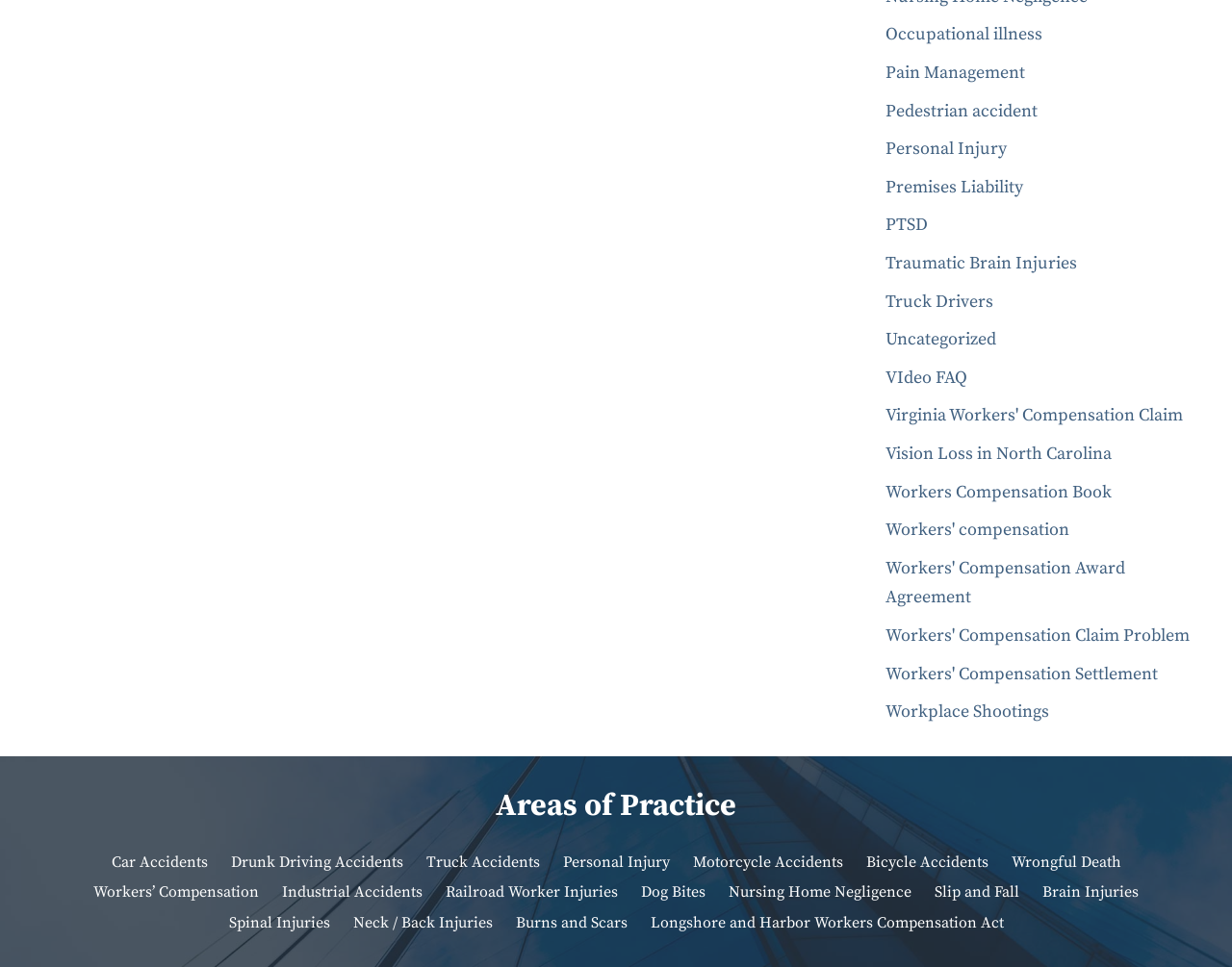Specify the bounding box coordinates of the region I need to click to perform the following instruction: "Read about 'Car Accidents'". The coordinates must be four float numbers in the range of 0 to 1, i.e., [left, top, right, bottom].

[0.09, 0.881, 0.168, 0.901]